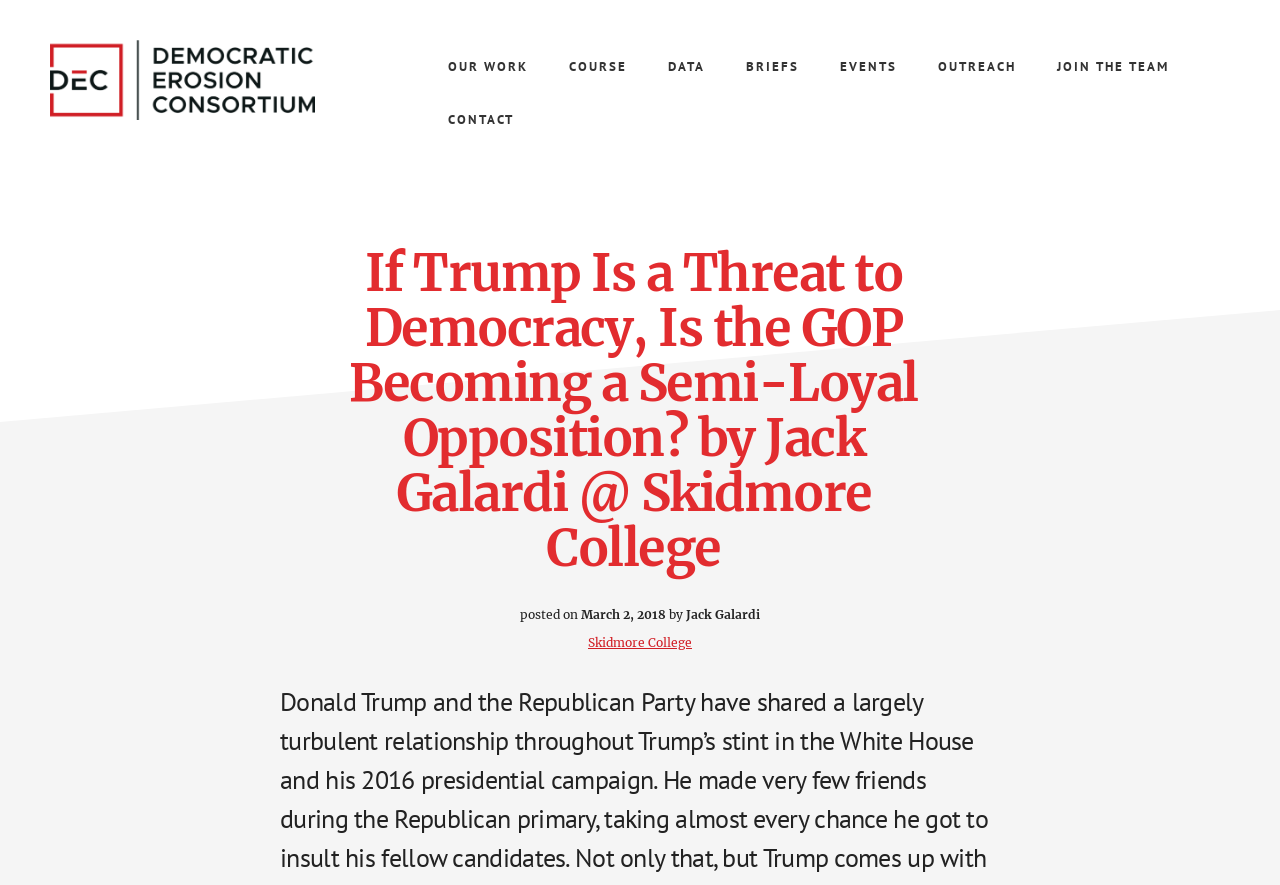Locate the bounding box coordinates of the clickable part needed for the task: "go to DEMOCRATIC EROSION".

[0.039, 0.045, 0.273, 0.136]